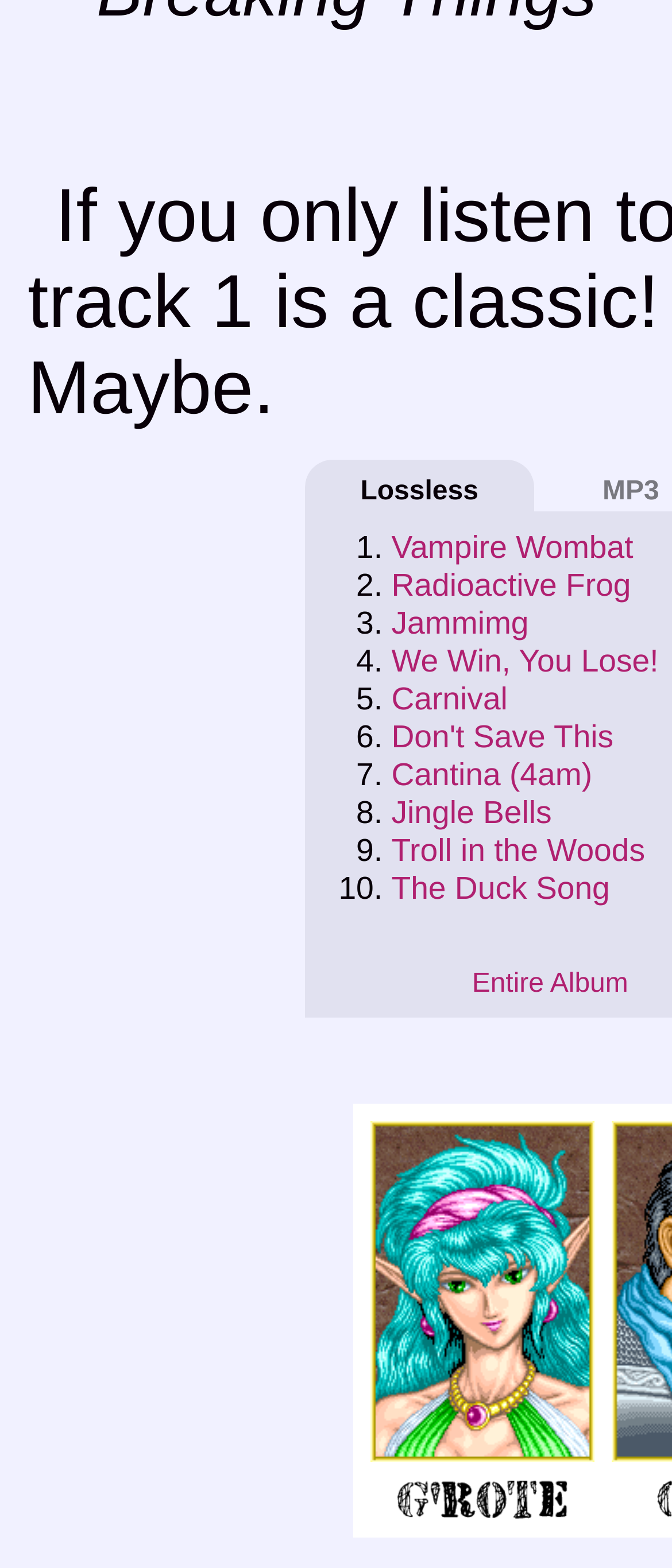Find the bounding box coordinates of the UI element according to this description: "Cantina (4am)".

[0.582, 0.482, 0.881, 0.505]